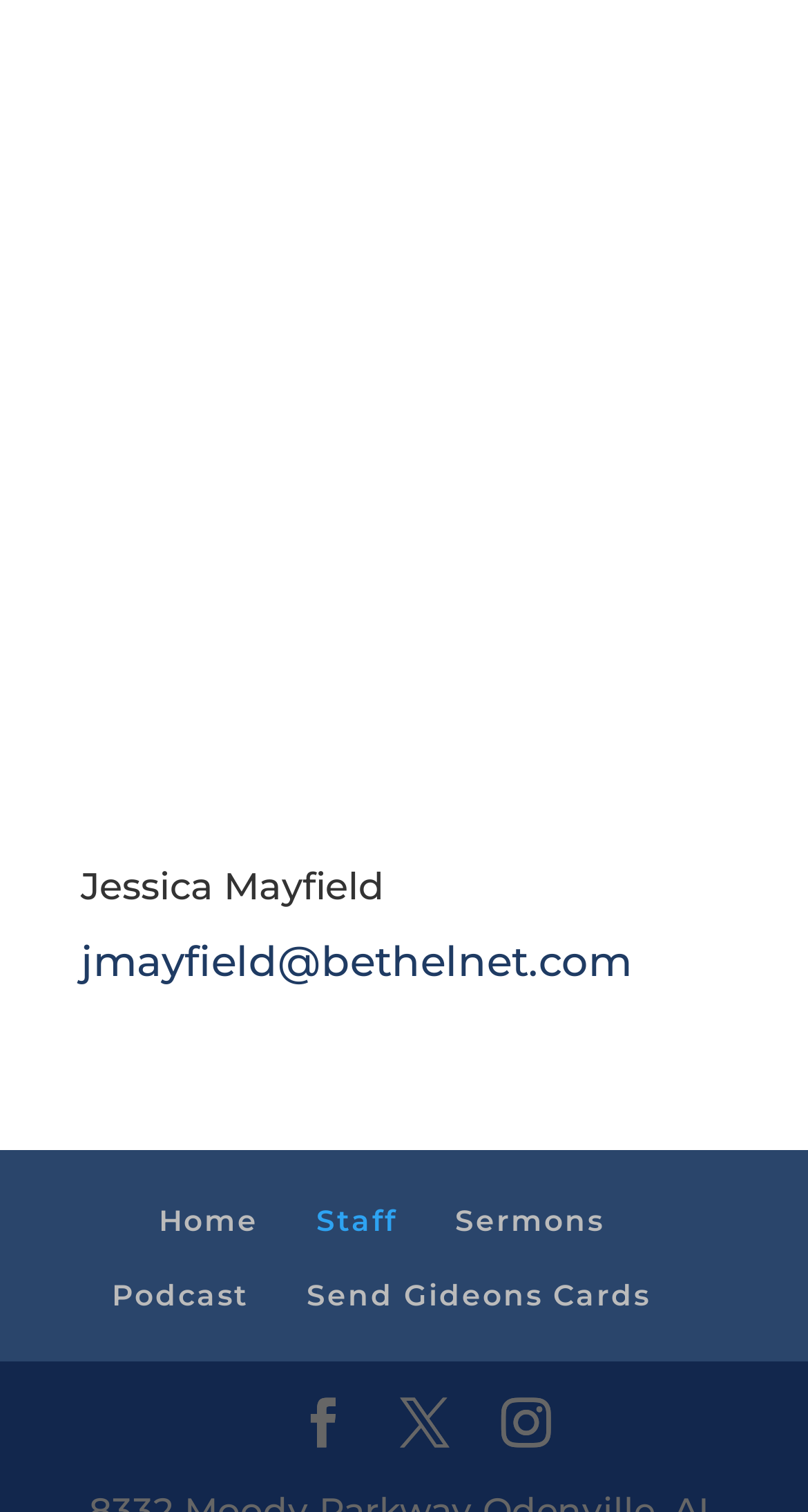Determine the bounding box coordinates for the clickable element to execute this instruction: "Go to home page". Provide the coordinates as four float numbers between 0 and 1, i.e., [left, top, right, bottom].

[0.196, 0.794, 0.319, 0.819]